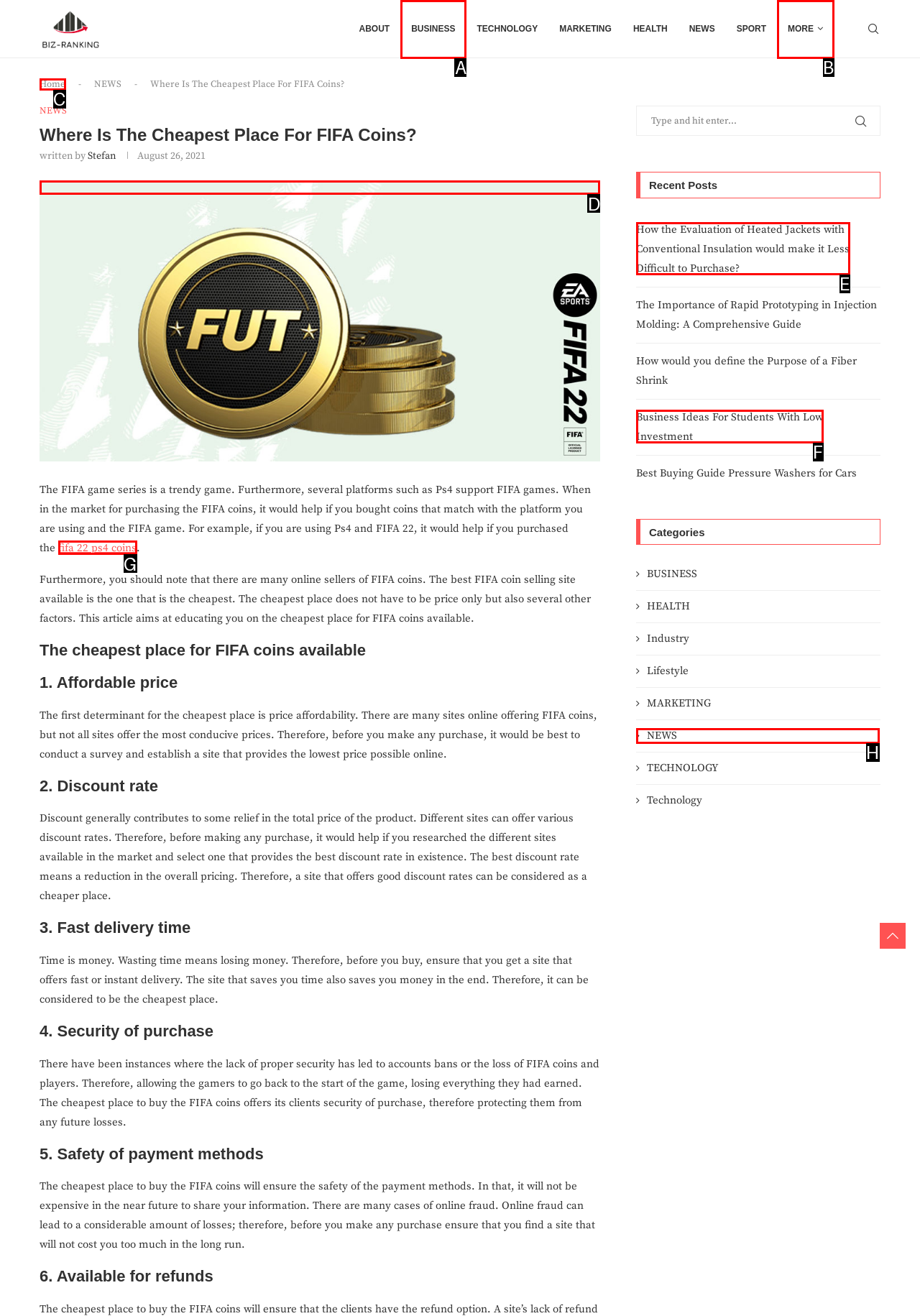Identify the letter of the option that best matches the following description: [pulseaudio-discuss] PulseAudio Applet Gnome icon. Respond with the letter directly.

None